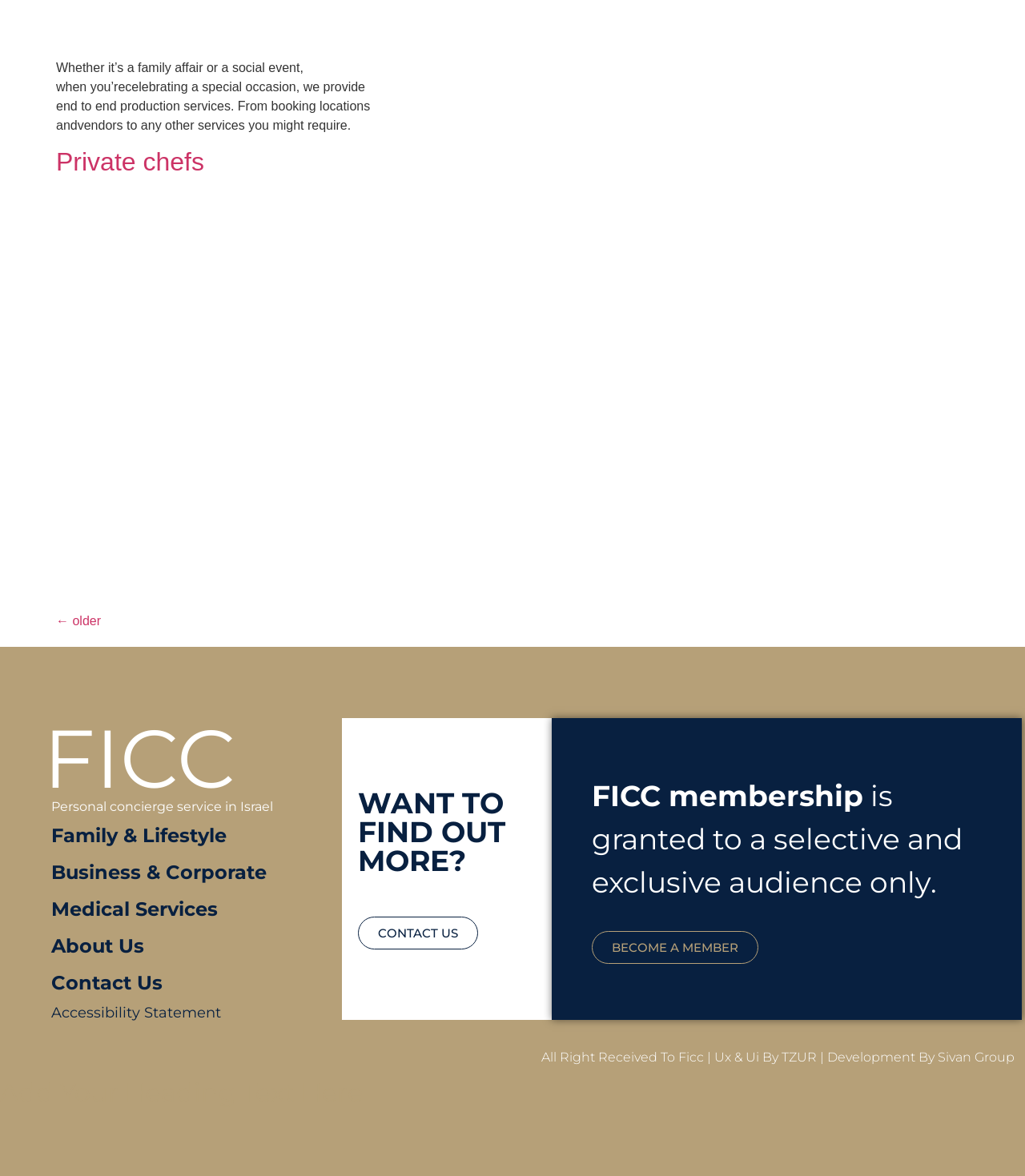Please mark the bounding box coordinates of the area that should be clicked to carry out the instruction: "Contact Us".

[0.349, 0.78, 0.466, 0.807]